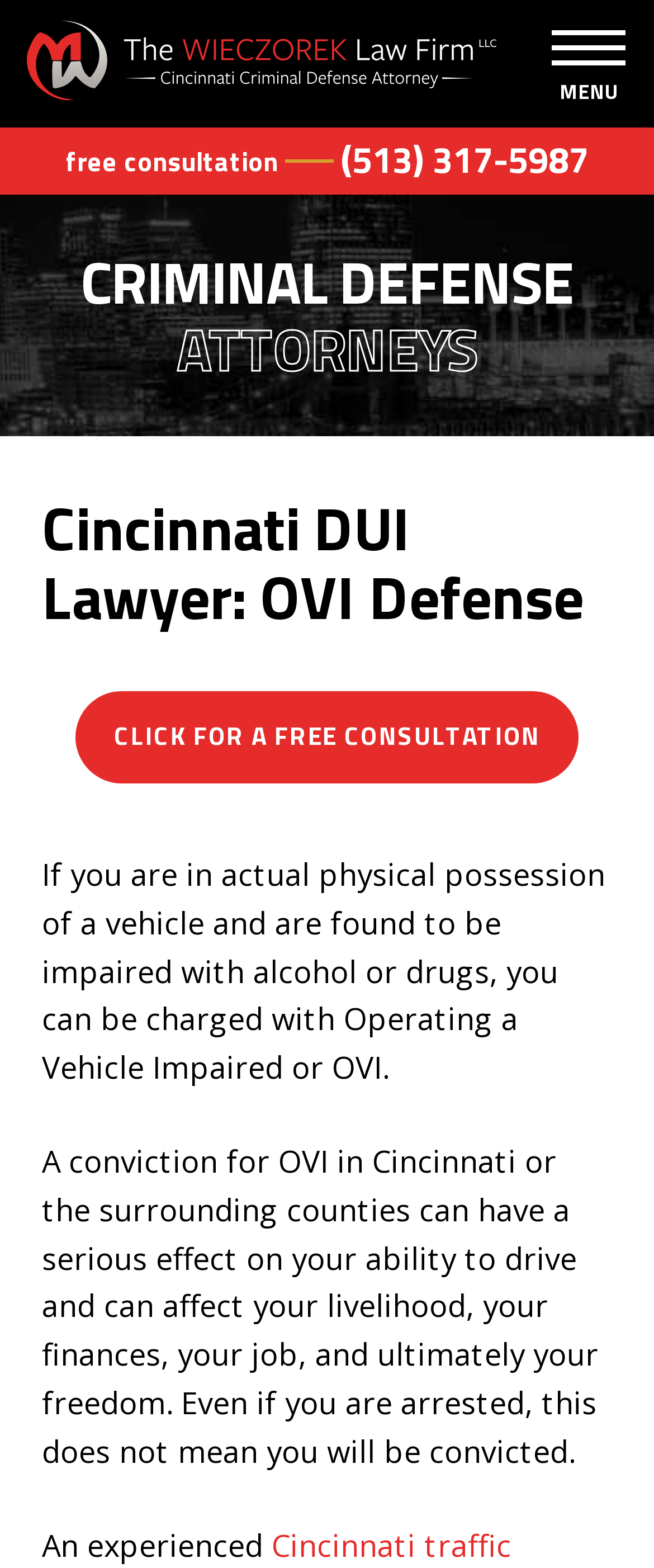Extract the main heading text from the webpage.

Cincinnati DUI Lawyer: OVI Defense